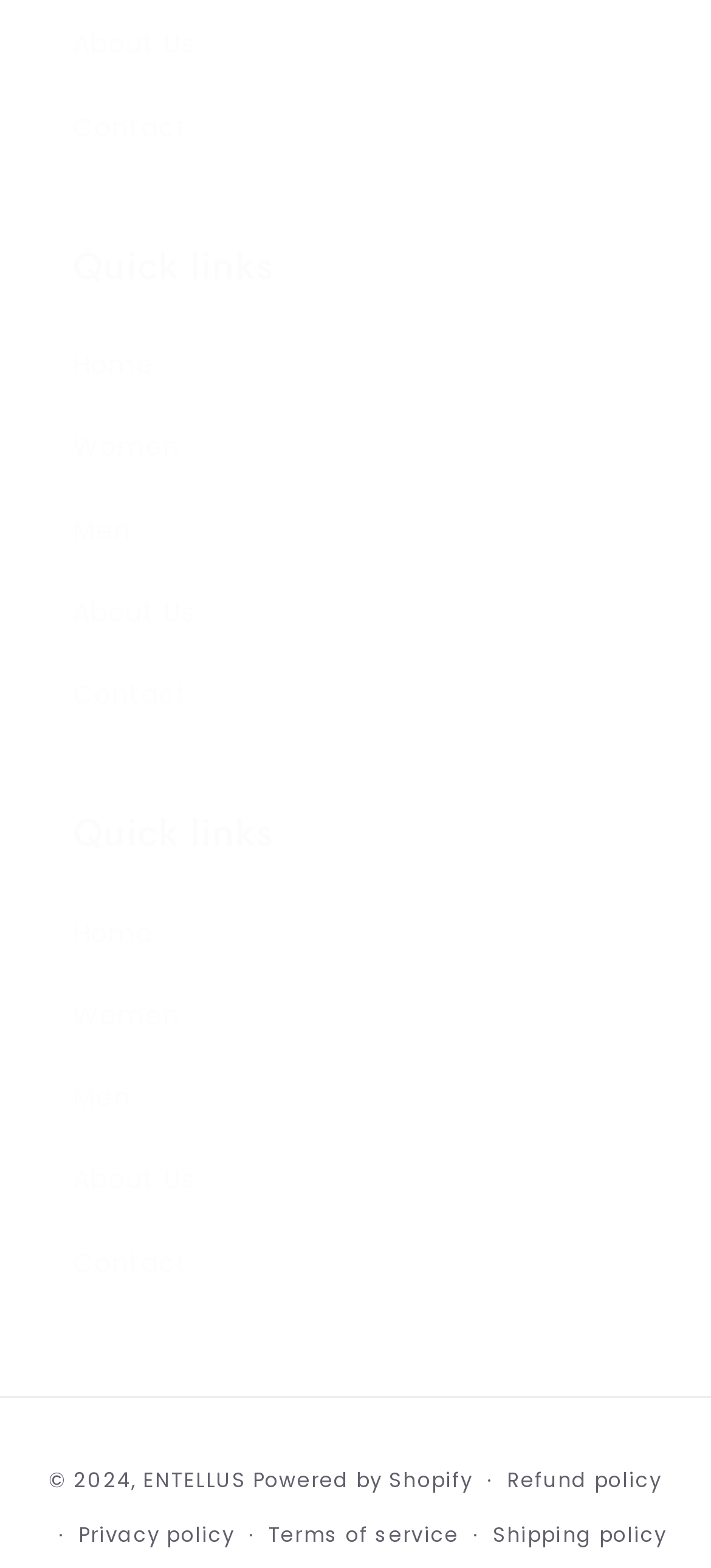Respond with a single word or phrase to the following question:
What is the year of the copyright statement?

2024